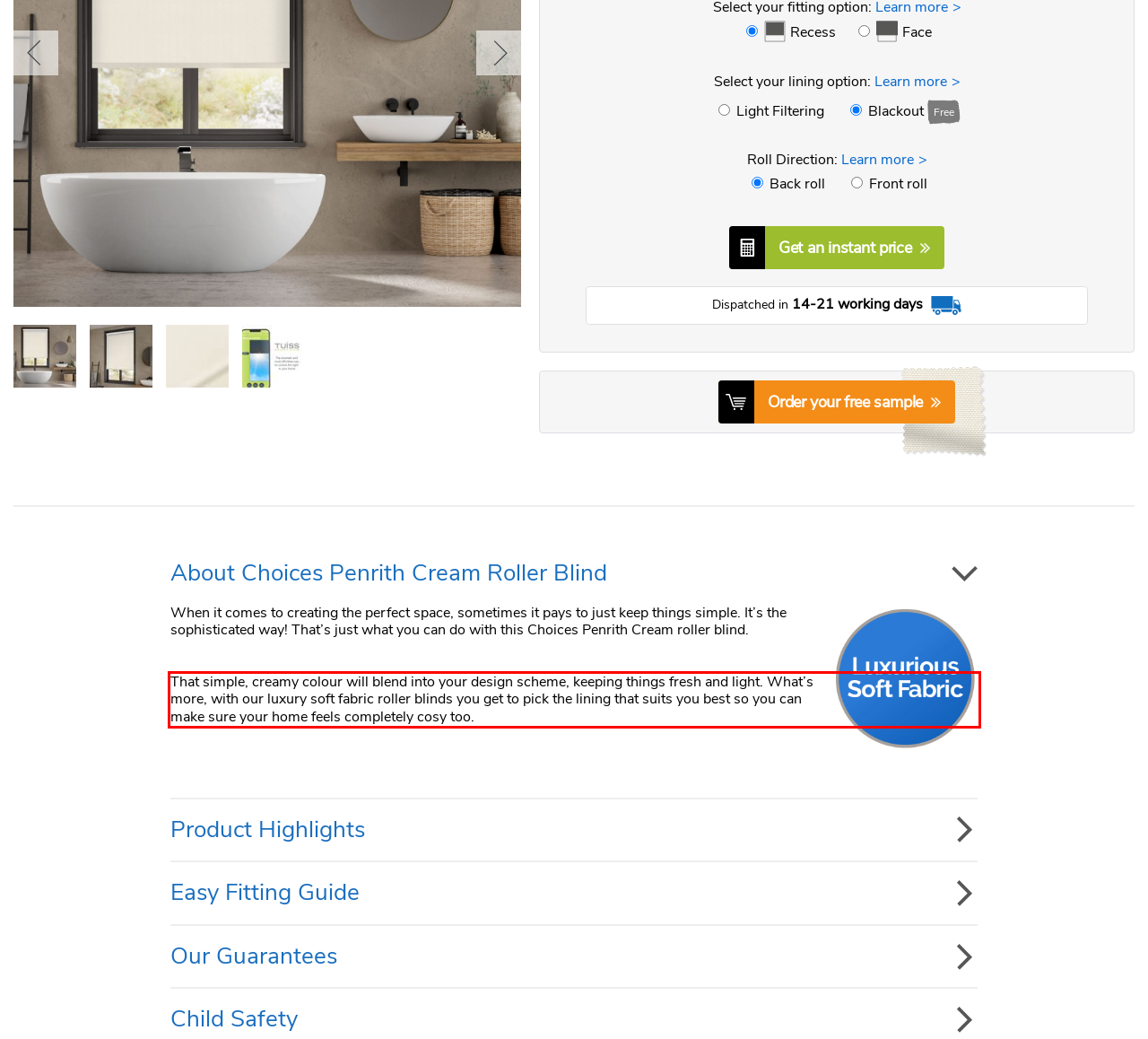Within the screenshot of the webpage, locate the red bounding box and use OCR to identify and provide the text content inside it.

That simple, creamy colour will blend into your design scheme, keeping things fresh and light. What’s more, with our luxury soft fabric roller blinds you get to pick the lining that suits you best so you can make sure your home feels completely cosy too.